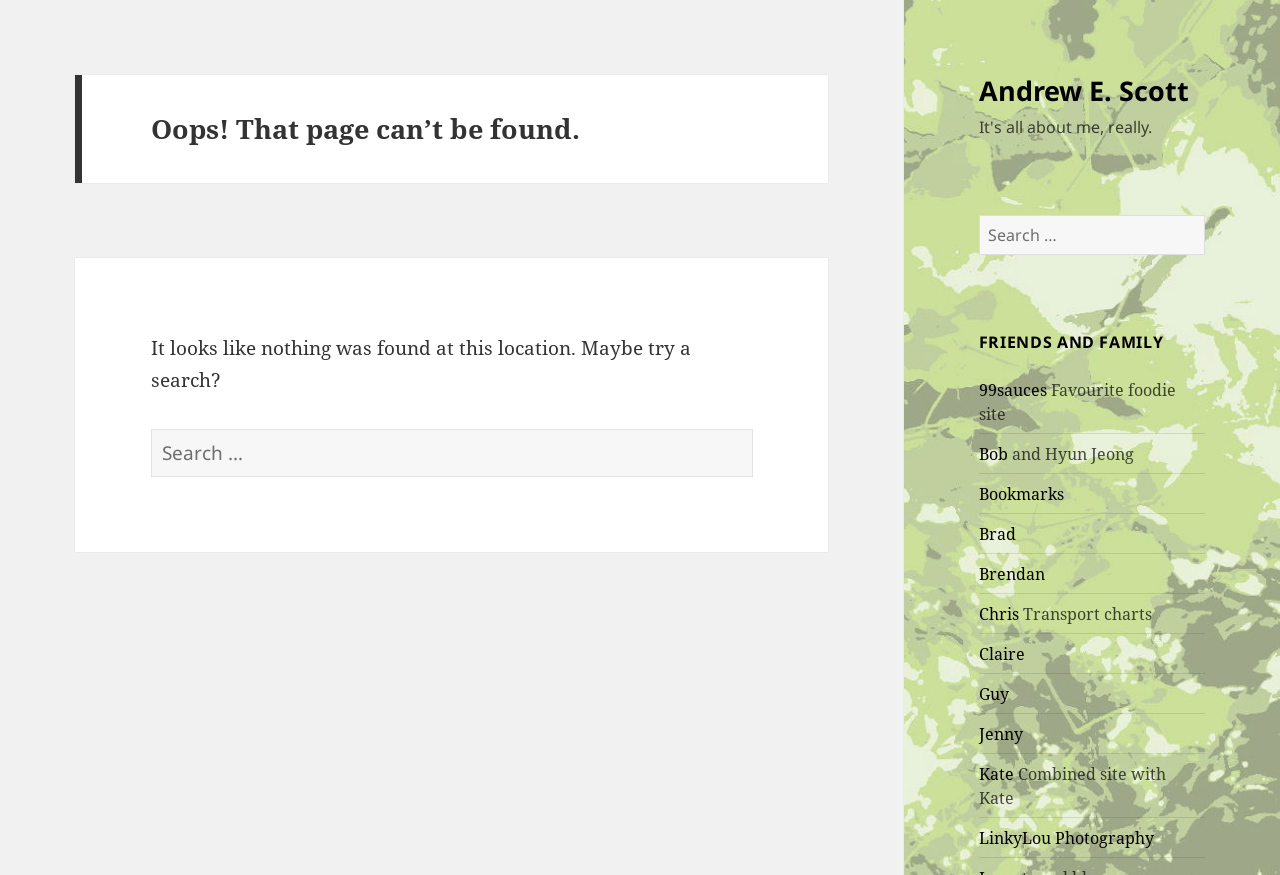Find the bounding box coordinates of the element to click in order to complete the given instruction: "Visit Andrew E. Scott's homepage."

[0.765, 0.083, 0.929, 0.125]